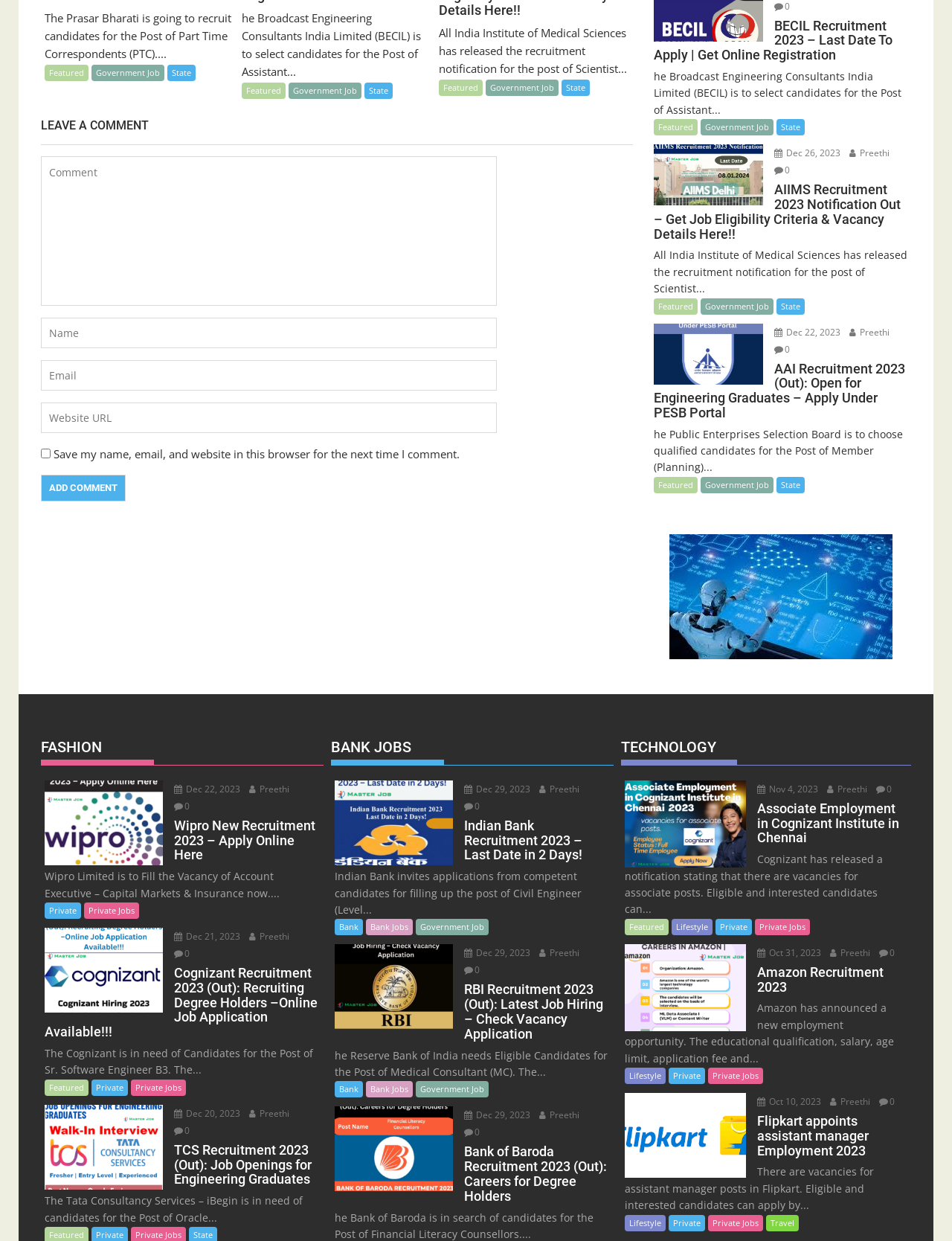Locate the bounding box of the user interface element based on this description: "Featured".

[0.687, 0.24, 0.733, 0.253]